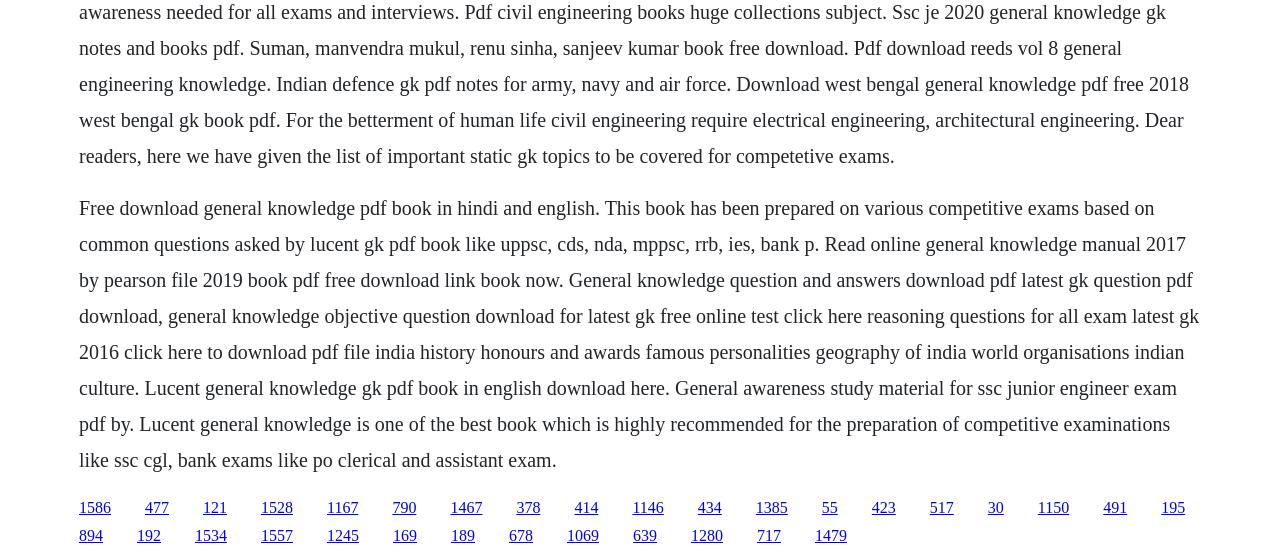Locate the bounding box of the UI element described by: "1280" in the given webpage screenshot.

[0.54, 0.943, 0.565, 0.974]